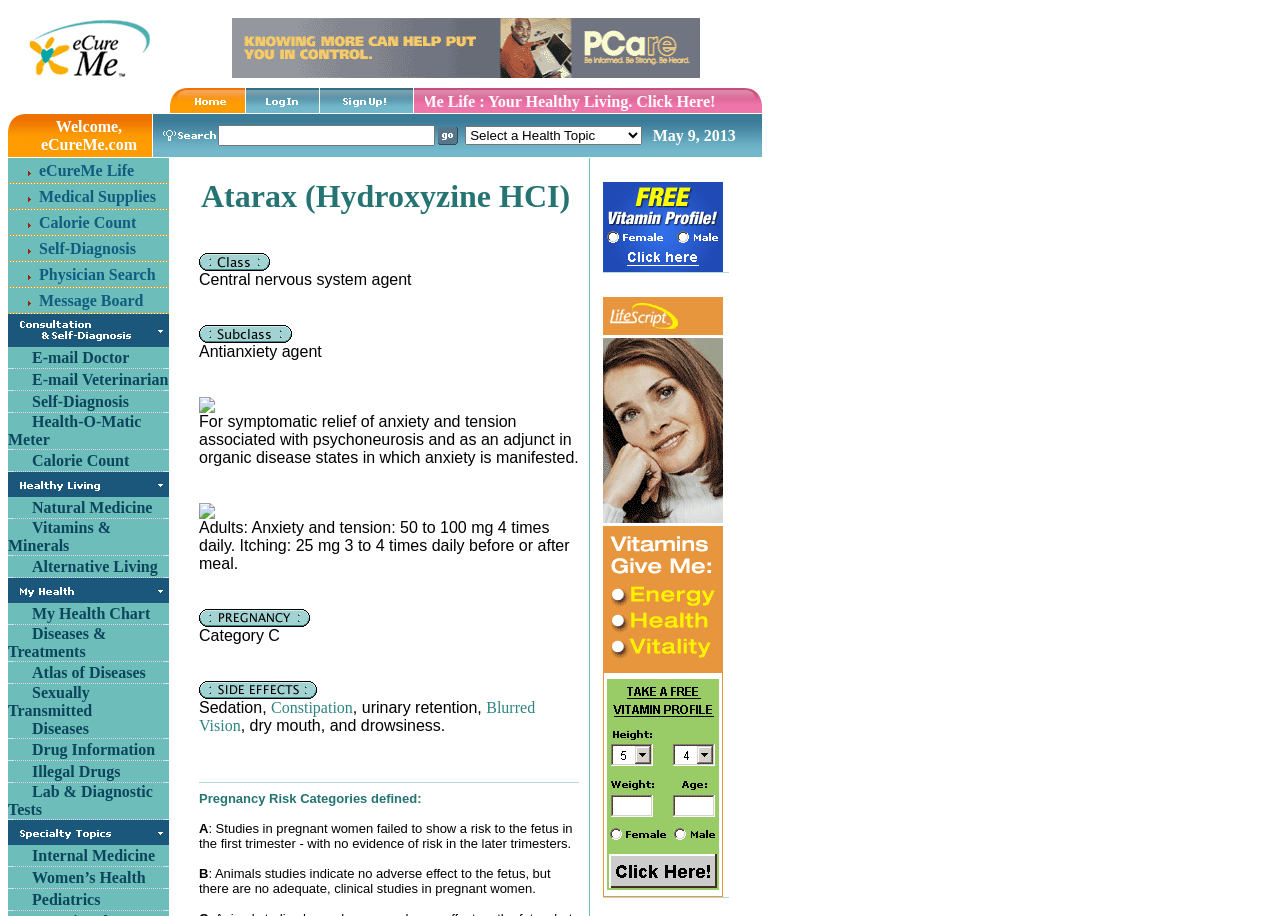Show the bounding box coordinates of the element that should be clicked to complete the task: "Click the eCureMe logo".

[0.021, 0.069, 0.117, 0.088]